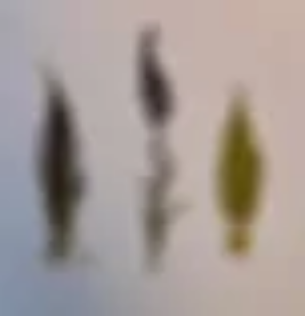Use a single word or phrase to answer the question:
Are the foliage pieces framed?

No